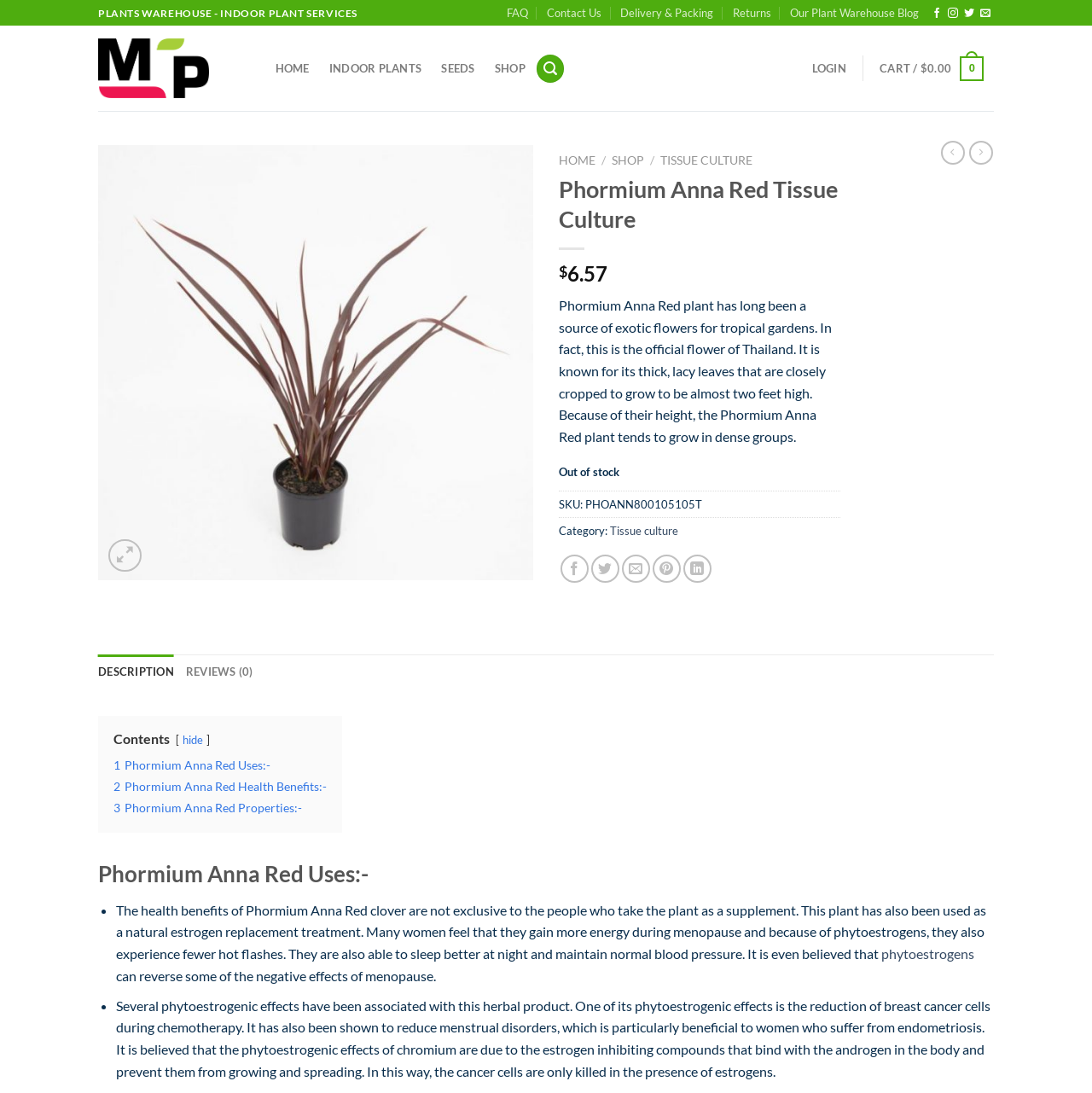Identify and extract the main heading from the webpage.

Phormium Anna Red Tissue Culture